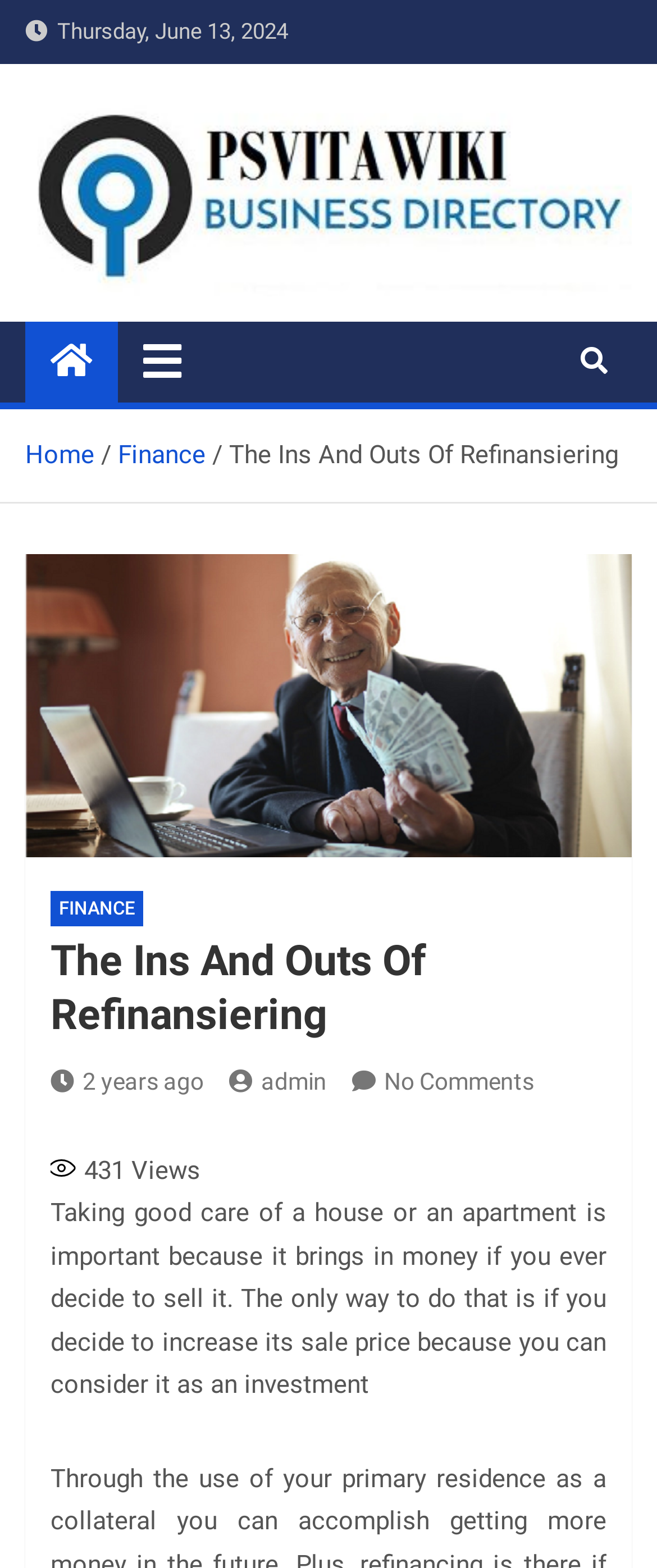What is the website mentioned at the top of the page?
Refer to the image and provide a concise answer in one word or phrase.

Psvitawiki.net